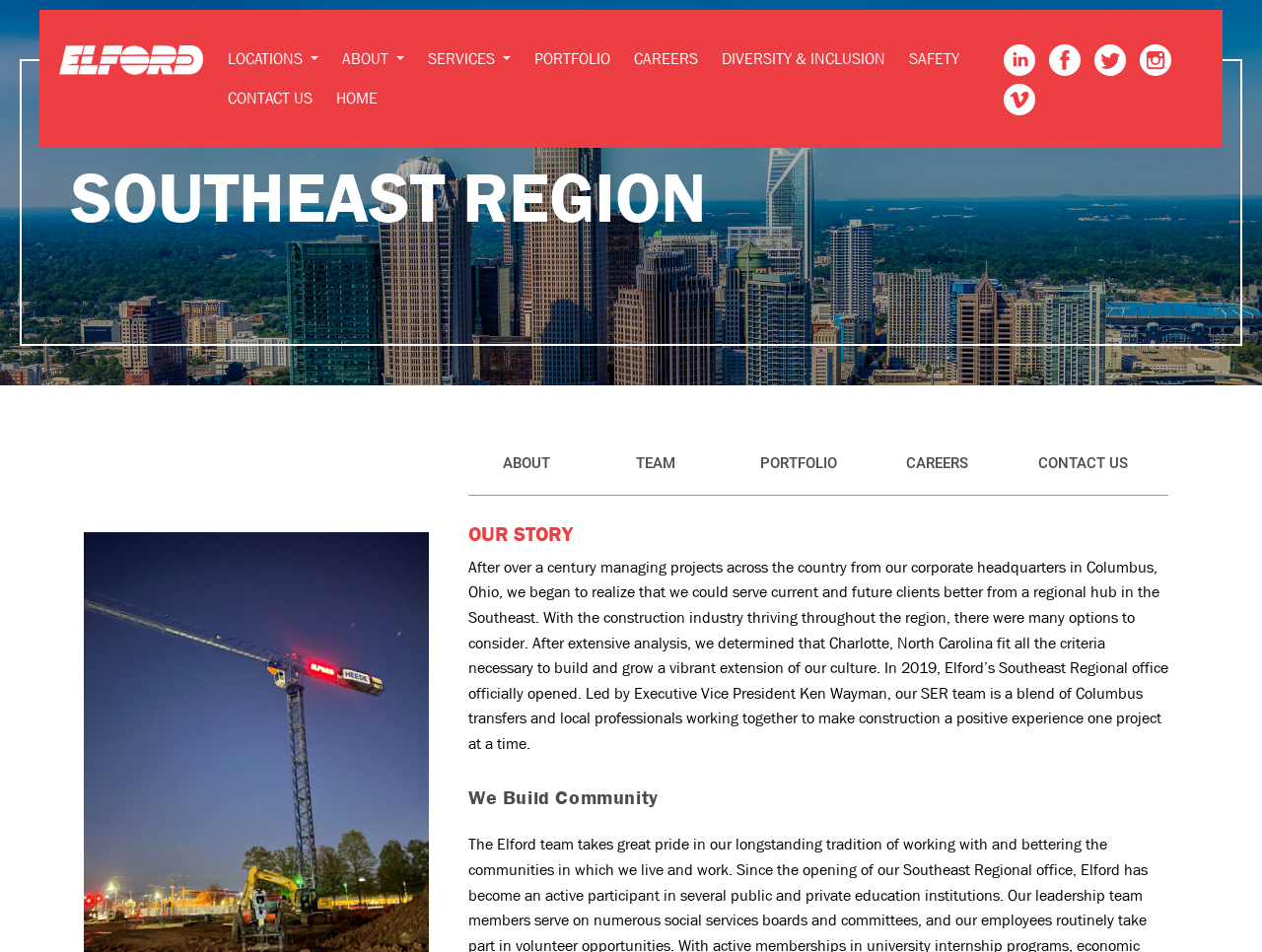Can you specify the bounding box coordinates for the region that should be clicked to fulfill this instruction: "Explore the PORTFOLIO".

[0.424, 0.051, 0.484, 0.072]